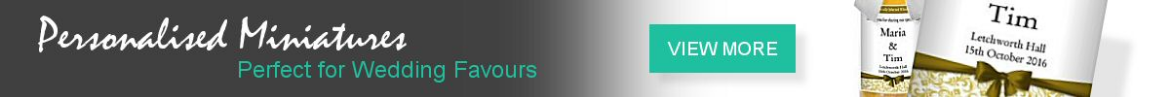What action is invited by the button on the banner?
Carefully analyze the image and provide a thorough answer to the question.

The call-to-action button labeled 'VIEW MORE' on the banner invites potential customers to explore further options, likely to view more personalized miniature designs or options.